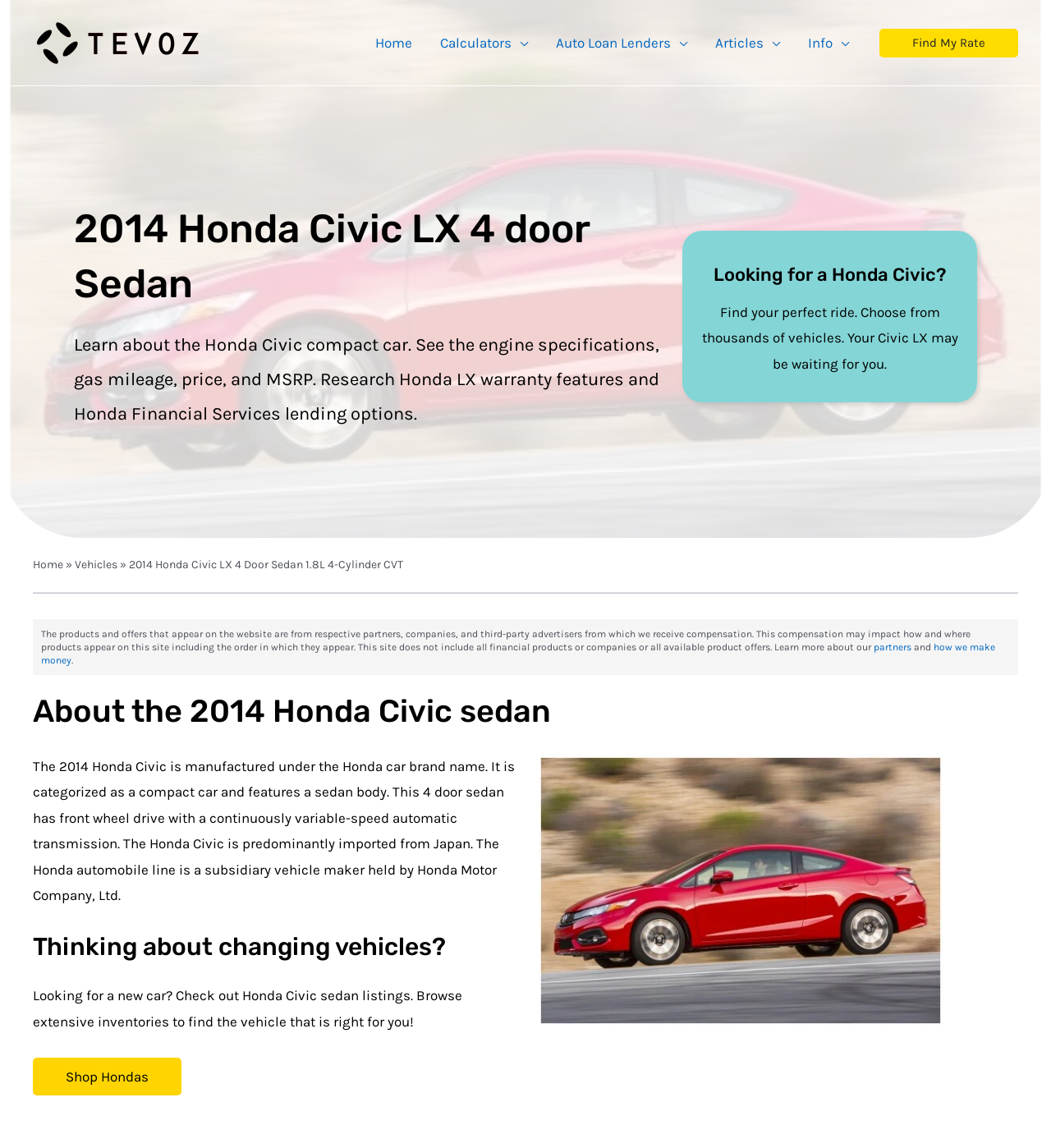What is the purpose of the 'Find My Rate' link?
Analyze the image and deliver a detailed answer to the question.

I inferred the answer by analyzing the context of the 'Find My Rate' link, which is located near the car details and seems to be related to finding a car rate or loan.